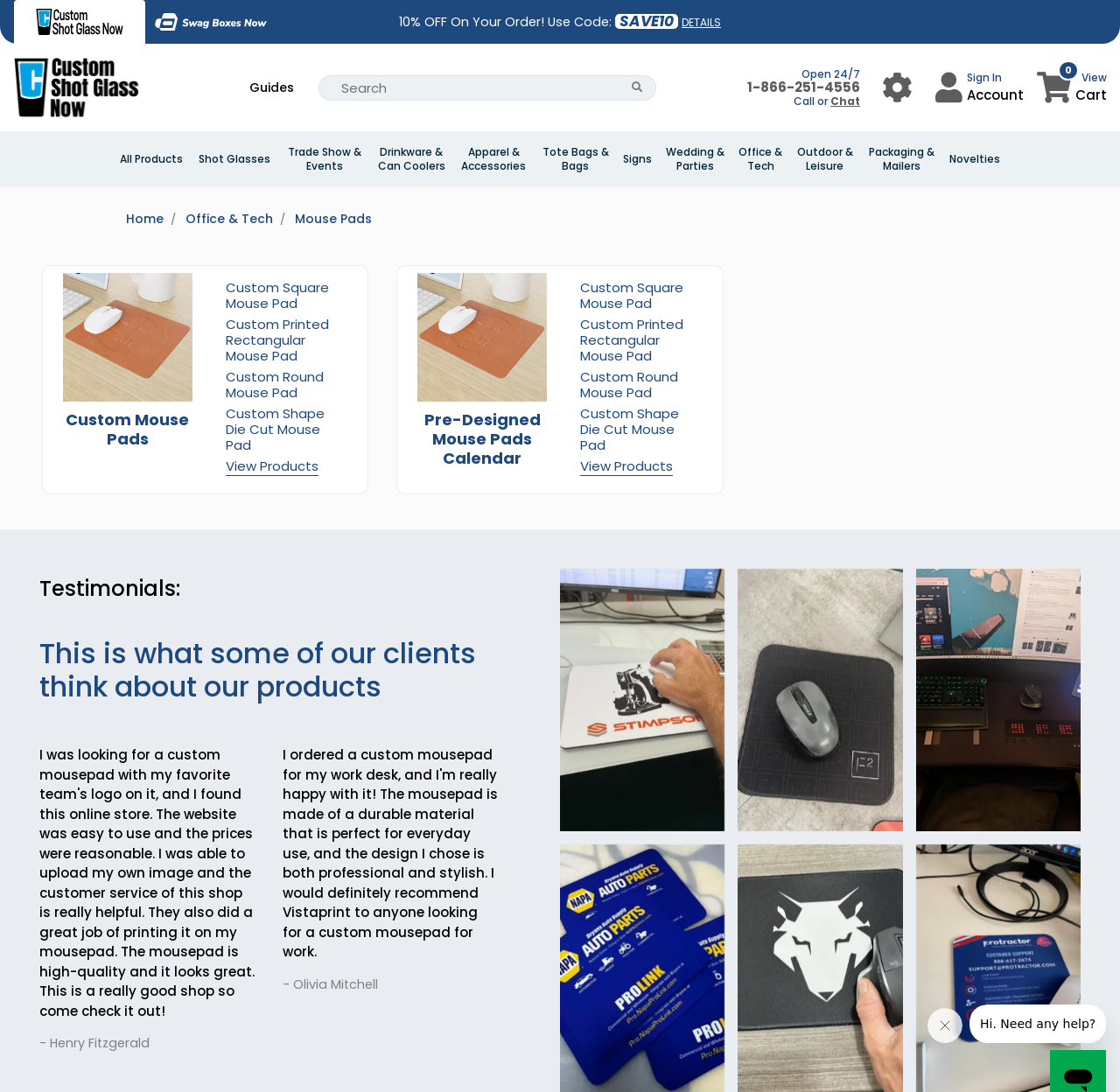Identify the bounding box coordinates of the element to click to follow this instruction: 'Sign in to account'. Ensure the coordinates are four float values between 0 and 1, provided as [left, top, right, bottom].

[0.834, 0.063, 0.907, 0.098]